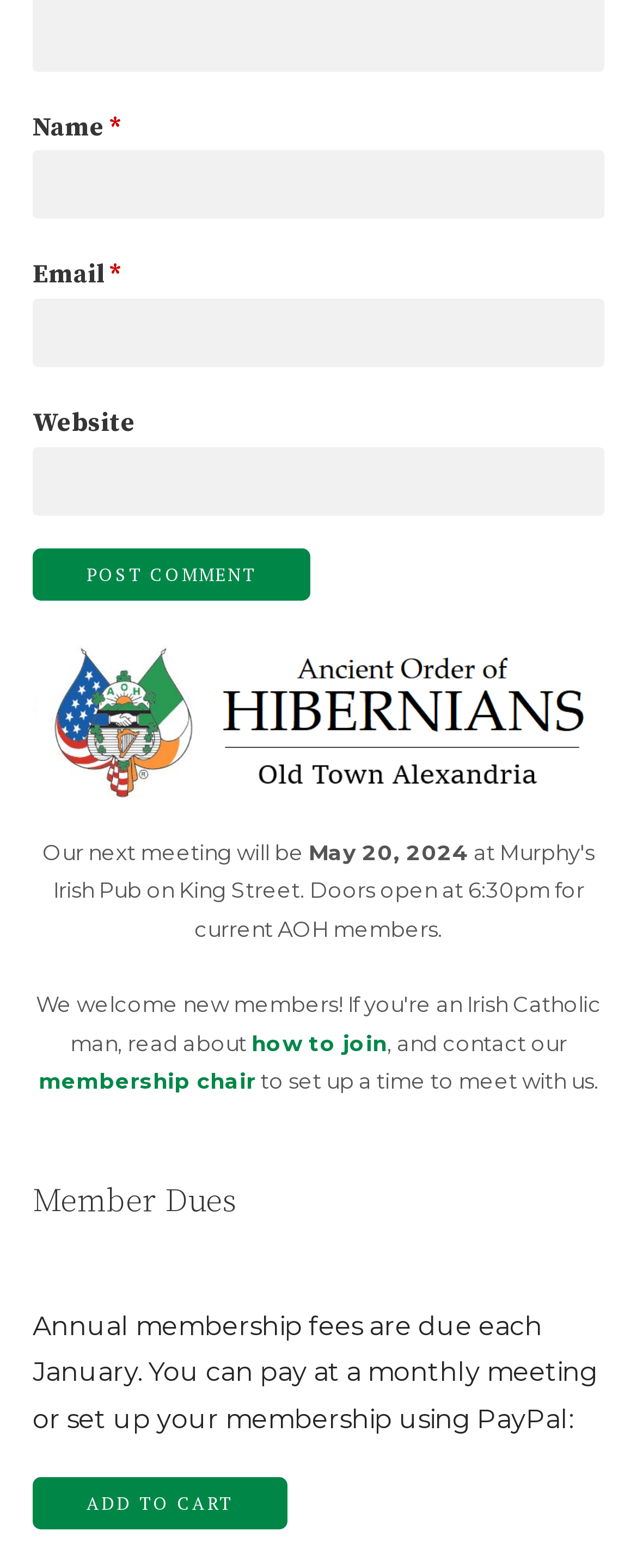Please locate the clickable area by providing the bounding box coordinates to follow this instruction: "Click on Home".

None